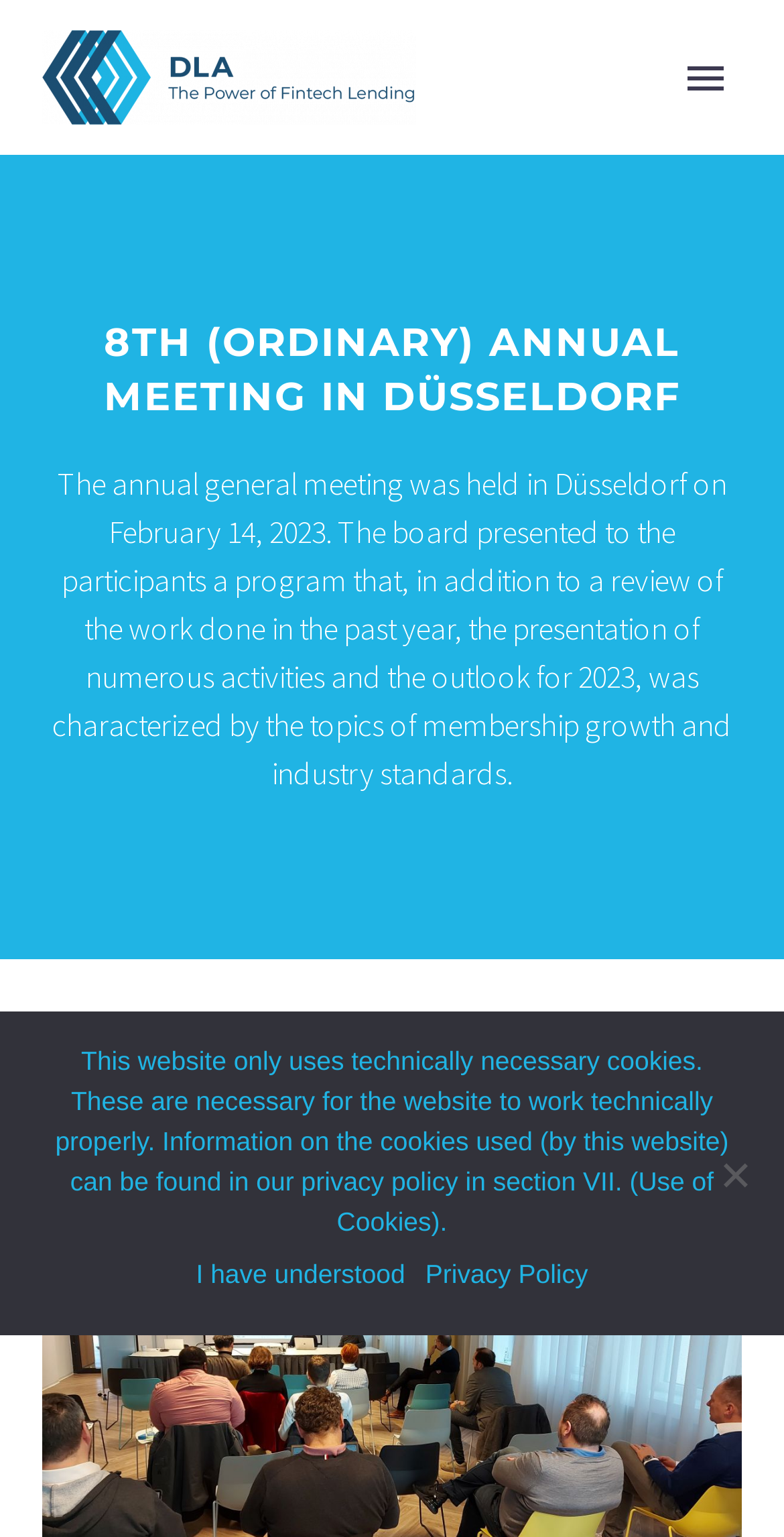Summarize the webpage with intricate details.

The webpage appears to be related to the 8th Annual Meeting of Fintech Lenders in Düsseldorf. At the top, there is a logo image of Fintech Lenders, accompanied by a primary menu button on the right side. Below the logo, there are several navigation links, including "About", "Academy", "Newsroom", and "Contact", which are aligned to the left side of the page.

The main content of the page is divided into two sections. The first section has a heading that reads "8TH (ORDINARY) ANNUAL MEETING IN DÜSSELDORF" and a paragraph of text that describes the event, which was held on February 14, 2023. The text explains that the board presented a program that reviewed the past year's work, presented numerous activities, and discussed the outlook for 2023, with a focus on membership growth and industry standards.

On the right side of the page, there is a search bar with a textbox and a search button. Below the search bar, there is a section with a heading "Priorities" and another section with a heading "Newsroom".

At the bottom of the page, there is a cookie notice dialog that informs users that the website only uses technically necessary cookies. The dialog provides links to the privacy policy and an option to accept or decline the cookies.

Overall, the webpage appears to be a formal event page with a focus on providing information about the annual meeting and related topics.